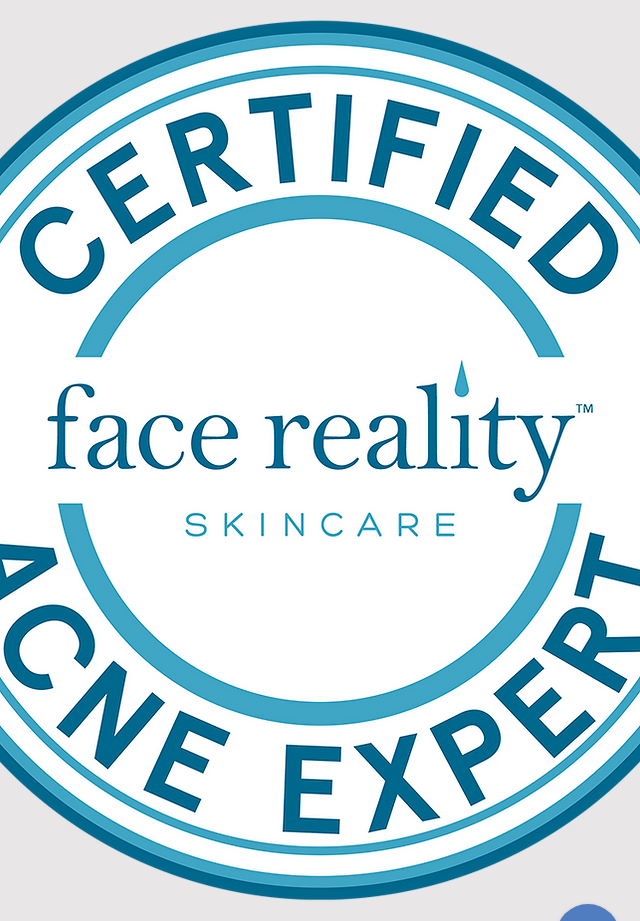What is the color palette of the badge?
Respond to the question with a well-detailed and thorough answer.

The badge features a clean, modern aesthetic with a soothing color palette of teal and white, which reinforces the brand's commitment to skincare and health.